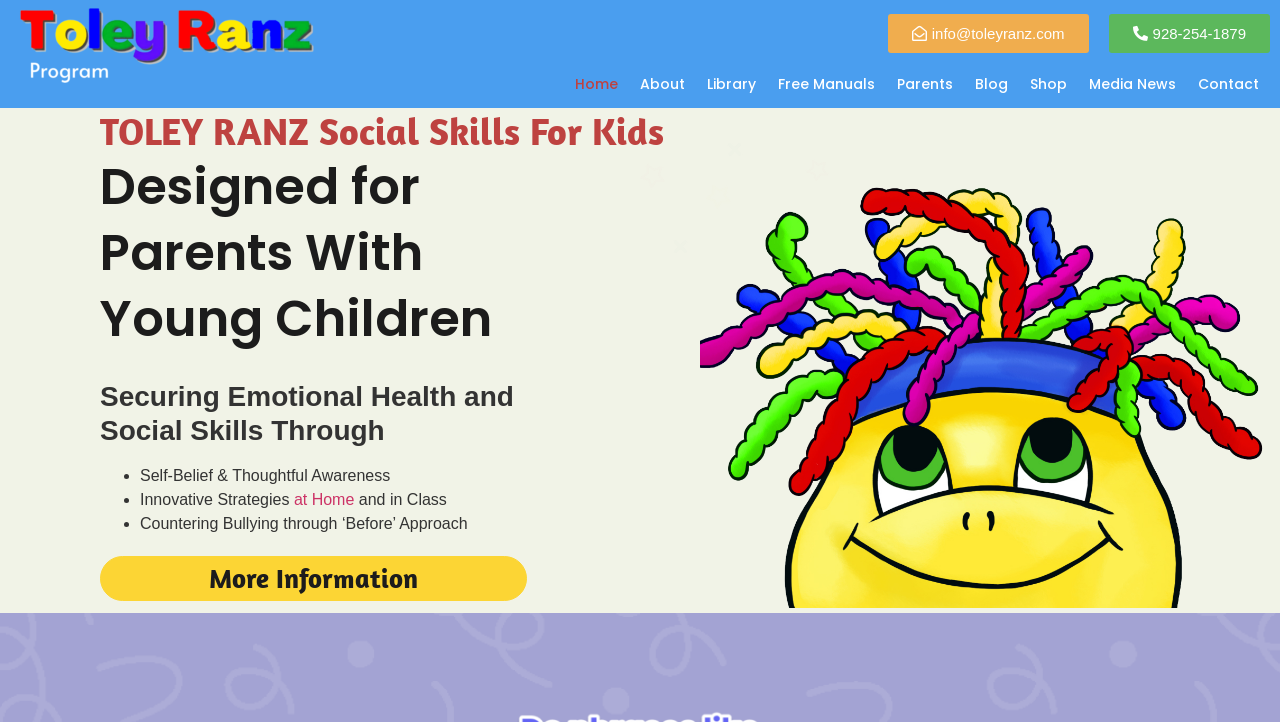What is the purpose of the program?
By examining the image, provide a one-word or phrase answer.

Bullying prevention and social skills